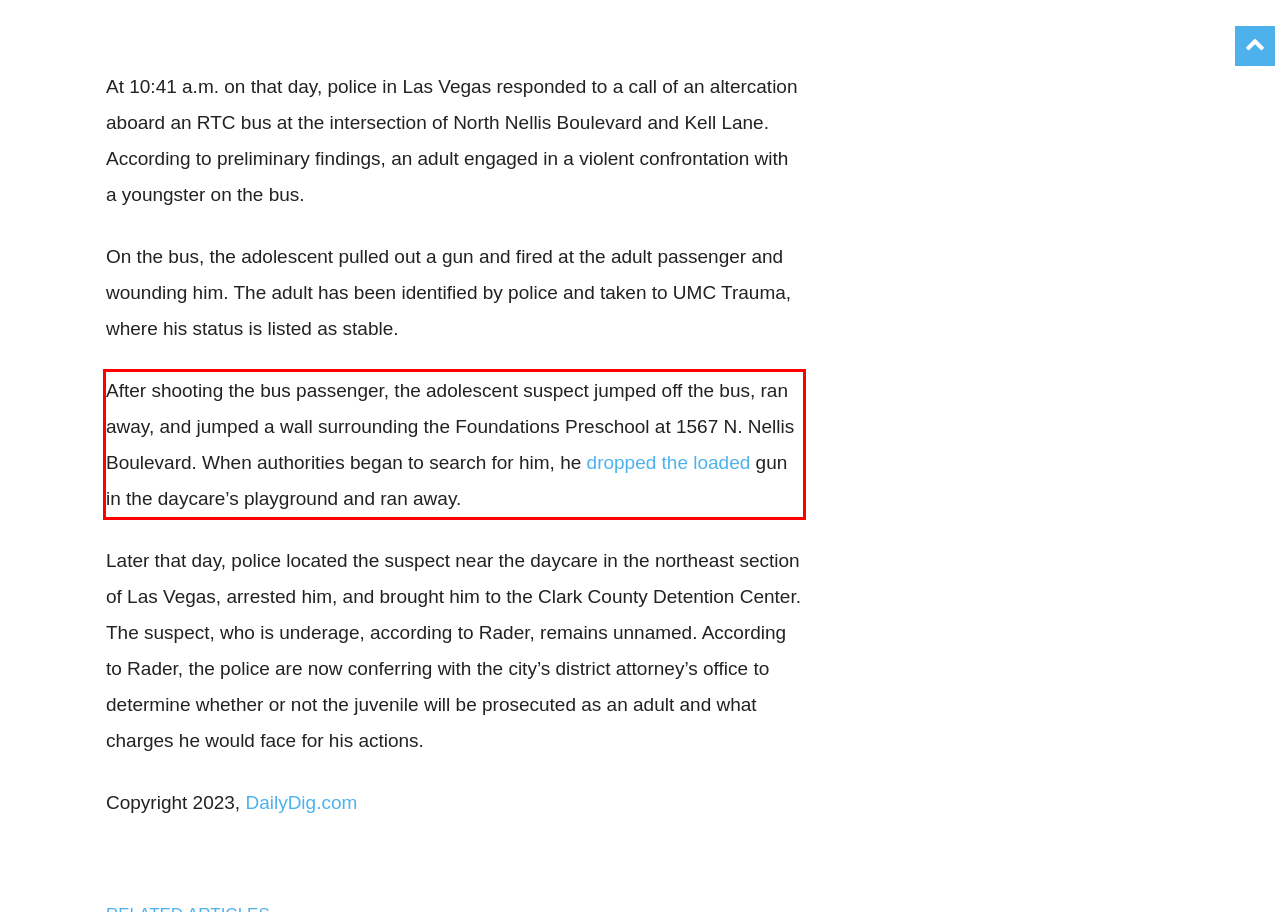You have a screenshot of a webpage with a red bounding box. Identify and extract the text content located inside the red bounding box.

After shooting the bus passenger, the adolescent suspect jumped off the bus, ran away, and jumped a wall surrounding the Foundations Preschool at 1567 N. Nellis Boulevard. When authorities began to search for him, he dropped the loaded gun in the daycare’s playground and ran away.